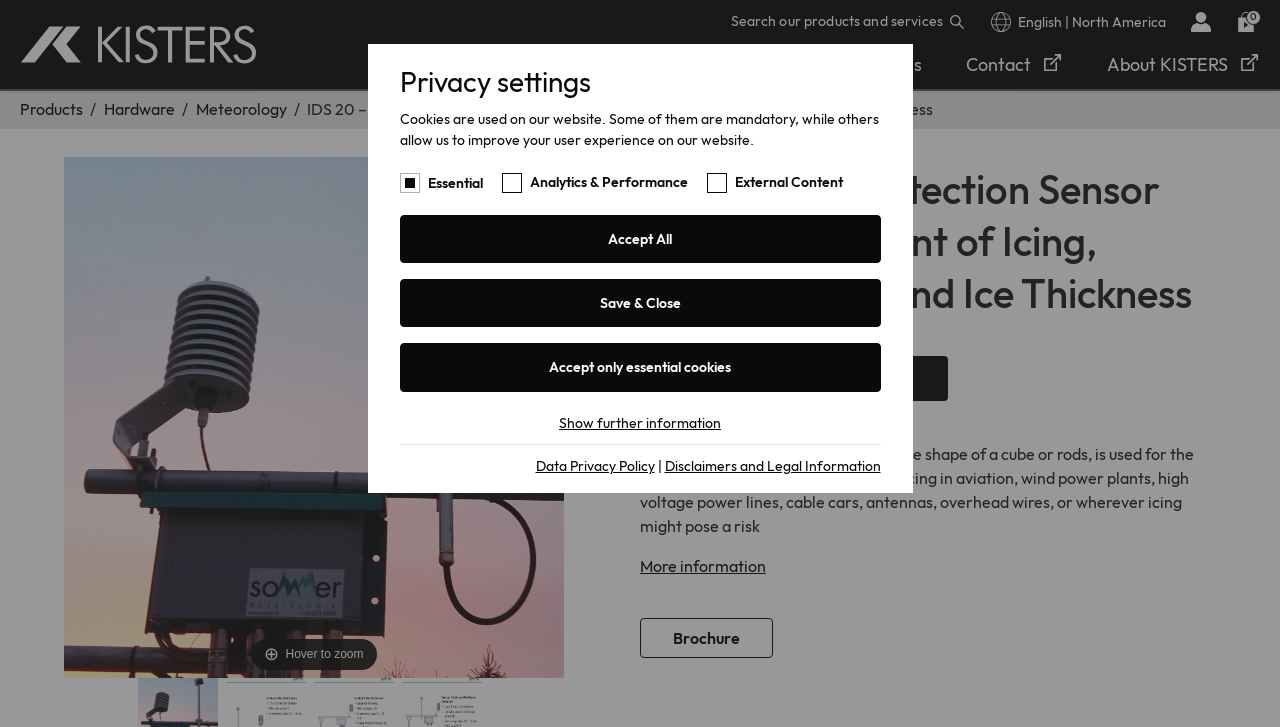Using the provided description More information, find the bounding box coordinates for the UI element. Provide the coordinates in (top-left x, top-left y, bottom-right x, bottom-right y) format, ensuring all values are between 0 and 1.

[0.5, 0.765, 0.598, 0.792]